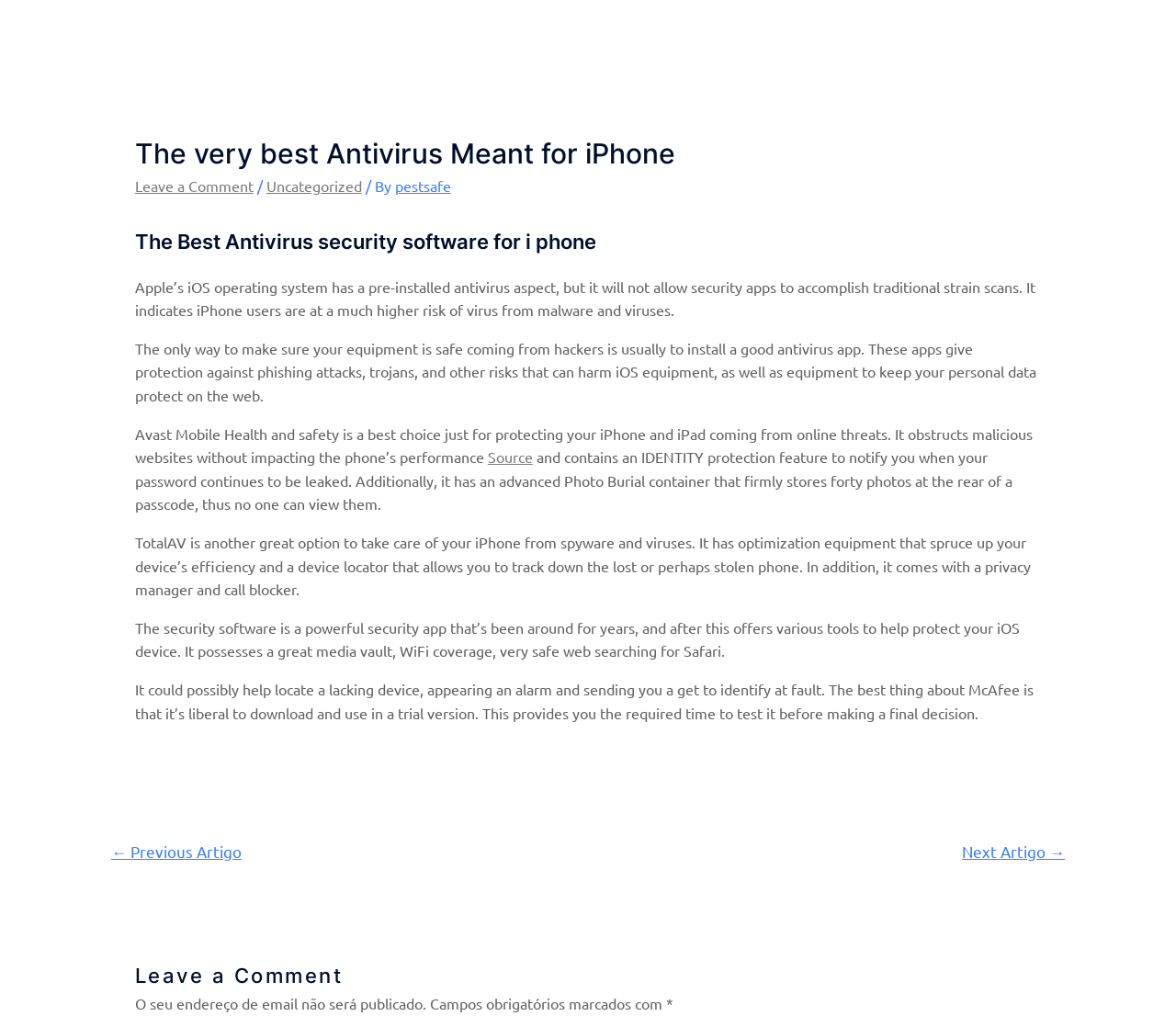What type of attacks does Avast Mobile Security protect against?
Utilize the image to construct a detailed and well-explained answer.

As stated on the webpage, Avast Mobile Security provides protection against phishing attacks, trojans, and other risks that can harm iOS devices, ensuring users' personal data is safe online.